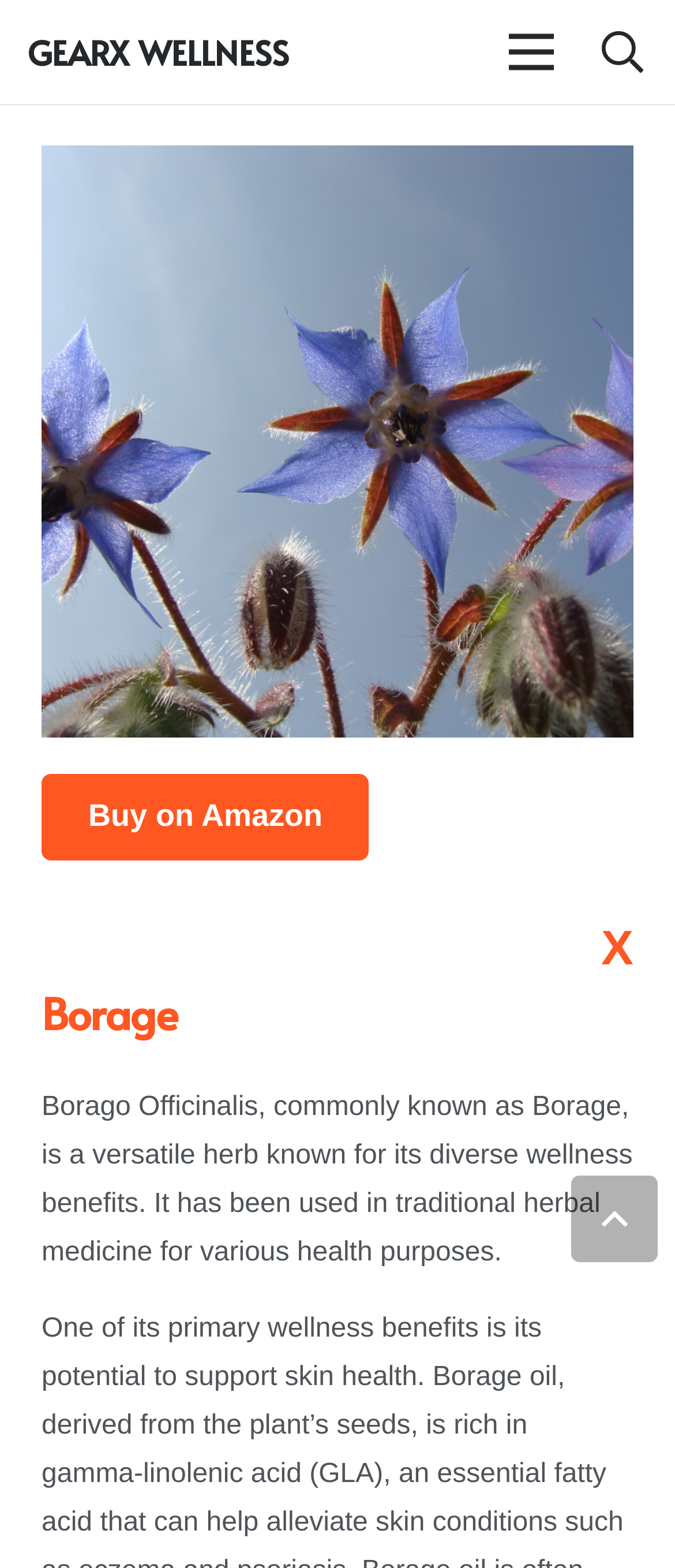Refer to the image and provide an in-depth answer to the question:
What is the name of the herb?

Based on the webpage content, specifically the heading 'Borage' and the StaticText 'Borago Officinalis, commonly known as Borage, is a versatile herb known for its diverse wellness benefits.', I can infer that the name of the herb is Borage.